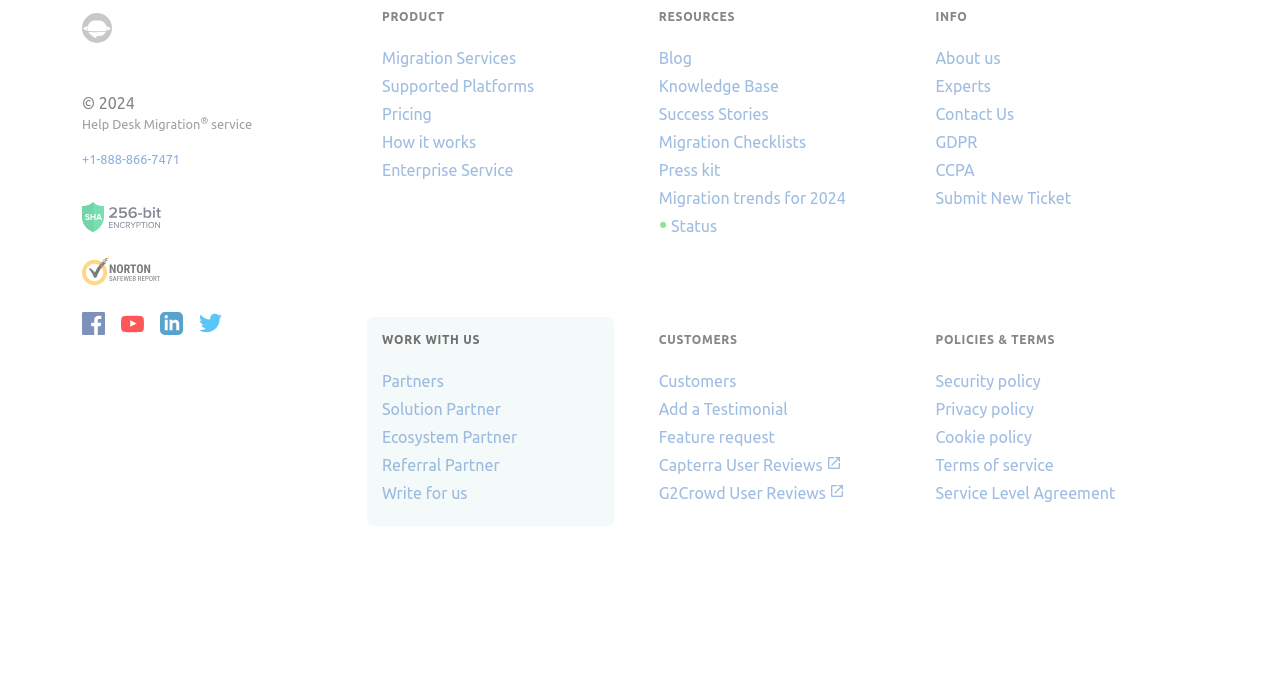Find the bounding box coordinates corresponding to the UI element with the description: "Migration trends for 2024". The coordinates should be formatted as [left, top, right, bottom], with values as floats between 0 and 1.

[0.515, 0.273, 0.661, 0.299]